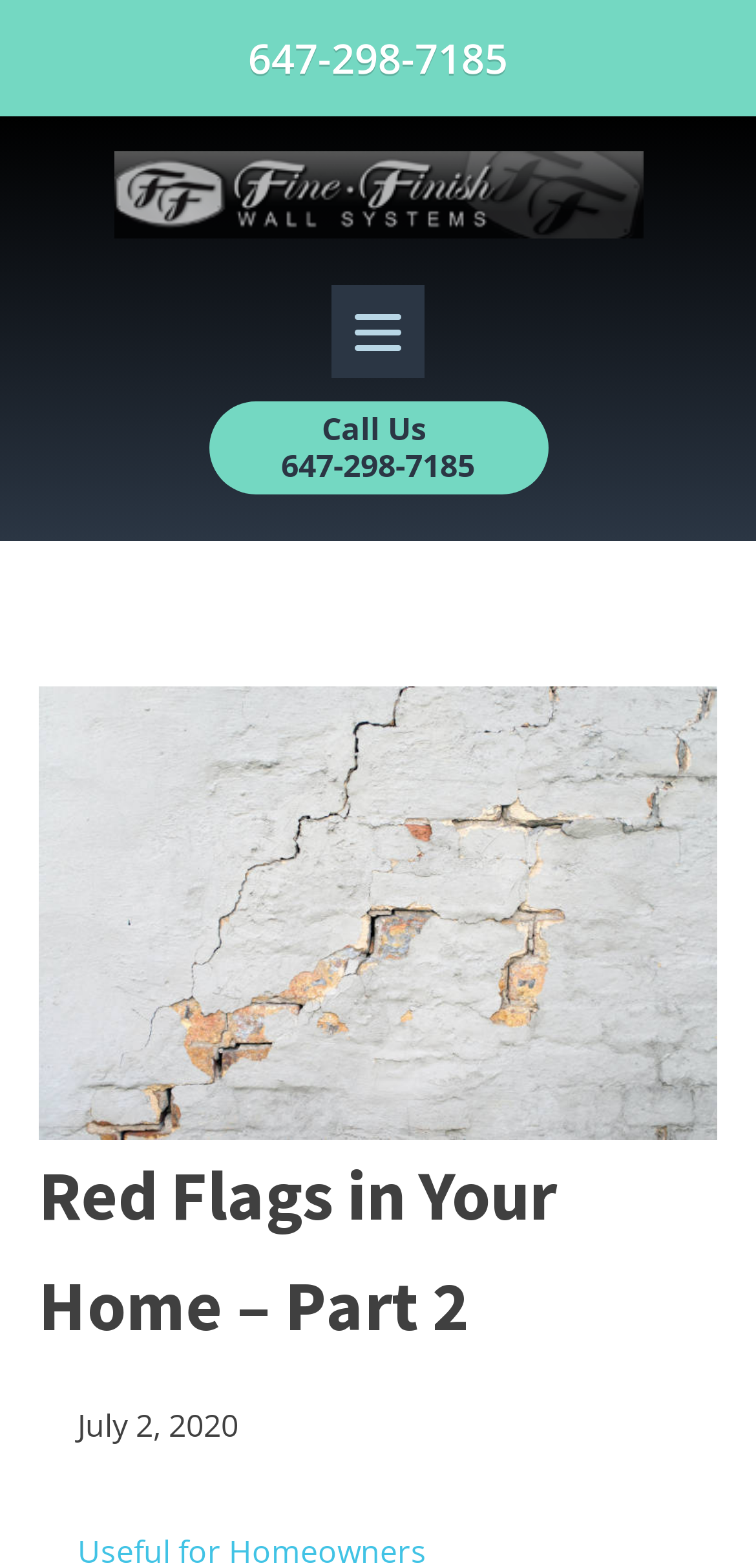Provide the bounding box coordinates in the format (top-left x, top-left y, bottom-right x, bottom-right y). All values are floating point numbers between 0 and 1. Determine the bounding box coordinate of the UI element described as: Call Us 647-298-7185

[0.276, 0.256, 0.724, 0.316]